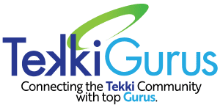Elaborate on the contents of the image in great detail.

The image features the logo of "TekkiGurus," representing a vibrant and engaging community focused on technology and expertise. The logo prominently displays the name "TekkiGurus" in a playful, modern font, with the word "Tekki" in bold, stylized blue lettering and the word "Gurus" in a lighter blue, suggesting a connection to technology. Above the text, a green swirl adds a dynamic element, symbolizing connectivity and innovation. The tagline beneath the logo, "Connecting the Tekki Community with top Gurus," emphasizes the organization's mission to link technology enthusiasts with knowledgeable experts, fostering collaboration and learning within the tech community.